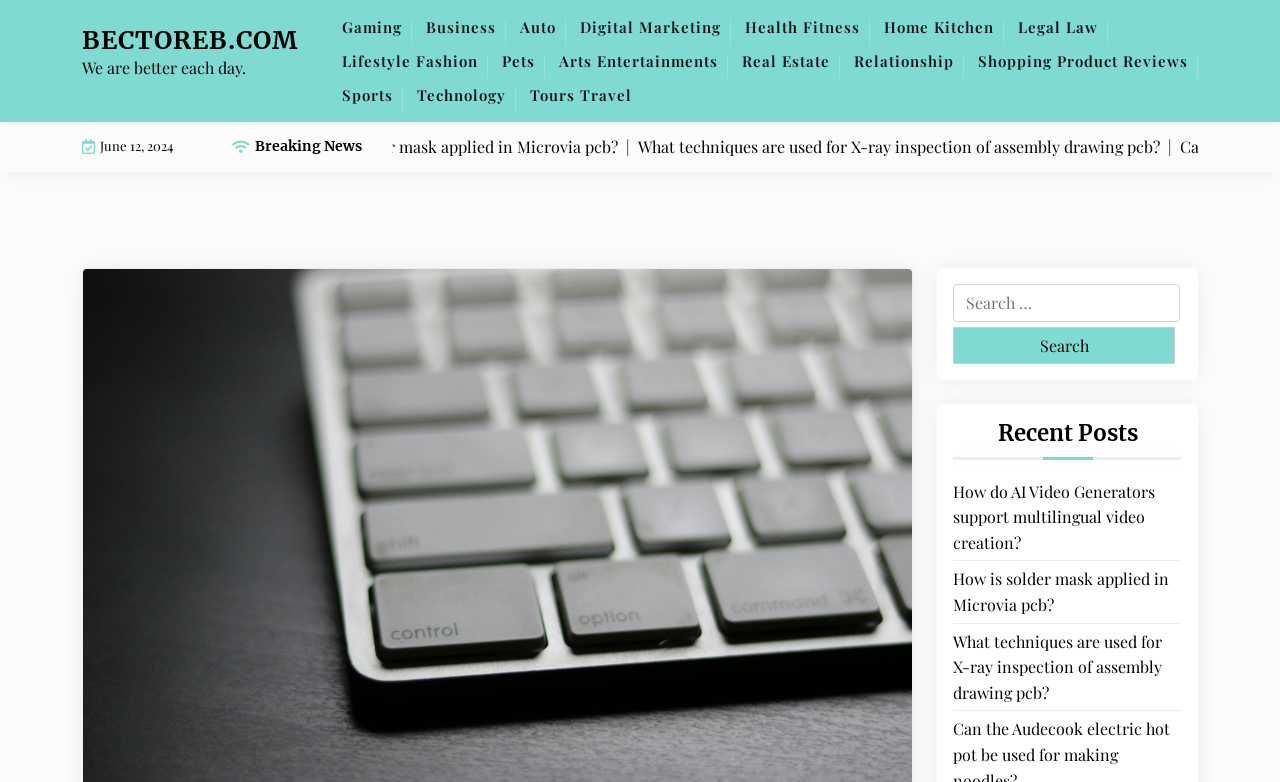Using the description: "Sports", identify the bounding box of the corresponding UI element in the screenshot.

[0.259, 0.1, 0.315, 0.143]